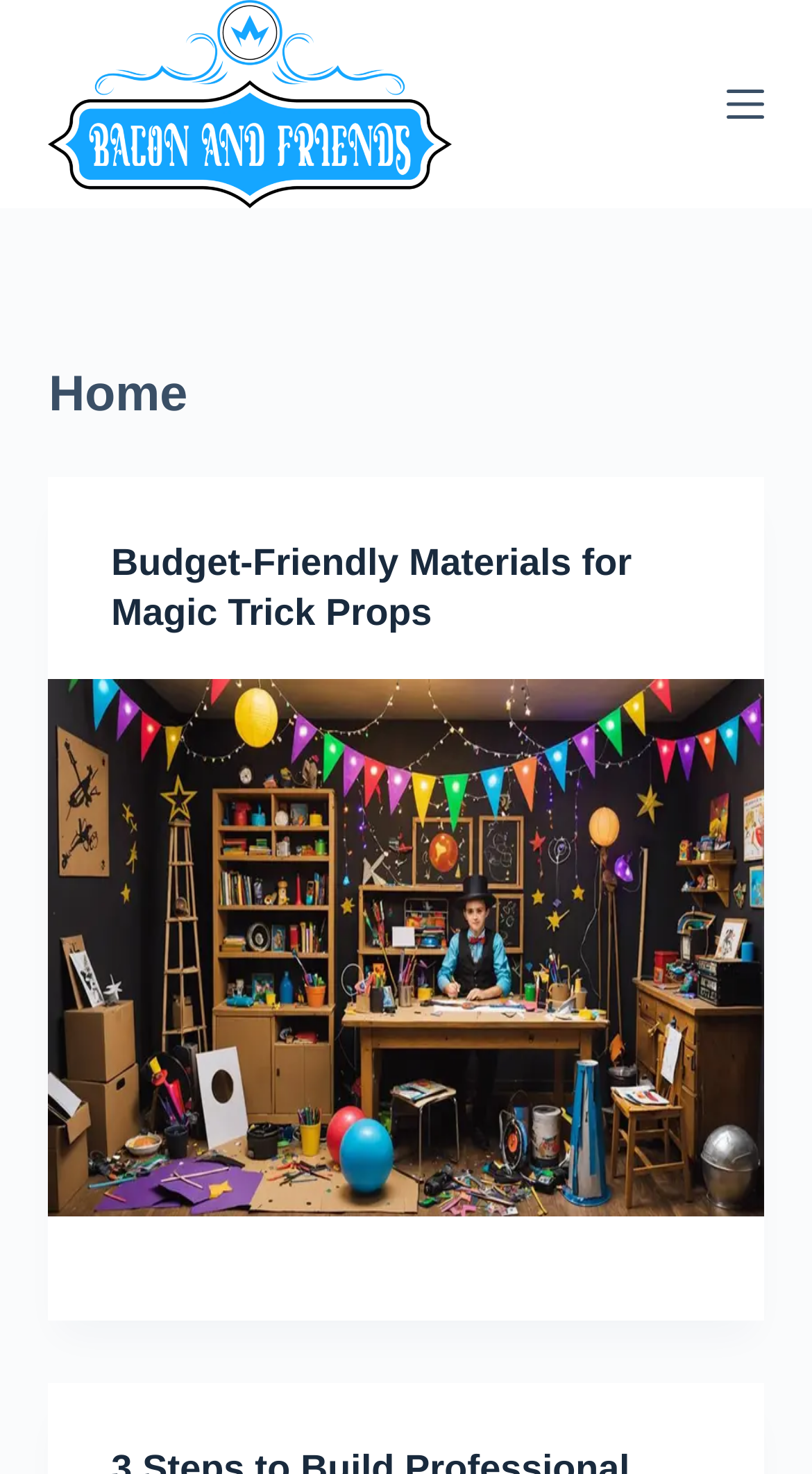Using the given description, provide the bounding box coordinates formatted as (top-left x, top-left y, bottom-right x, bottom-right y), with all values being floating point numbers between 0 and 1. Description: Skip to content

[0.0, 0.0, 0.103, 0.028]